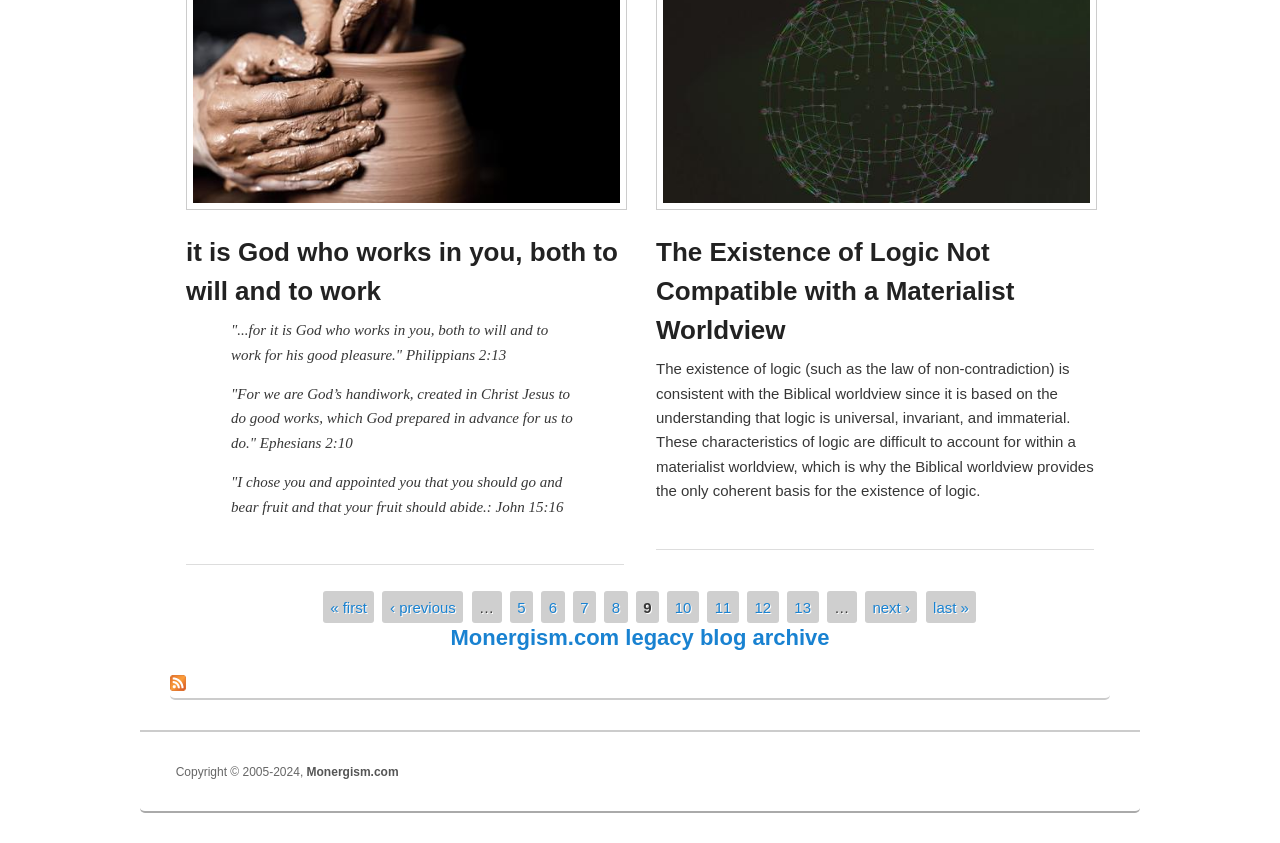Is there an RSS feed icon?
Based on the image, give a concise answer in the form of a single word or short phrase.

Yes